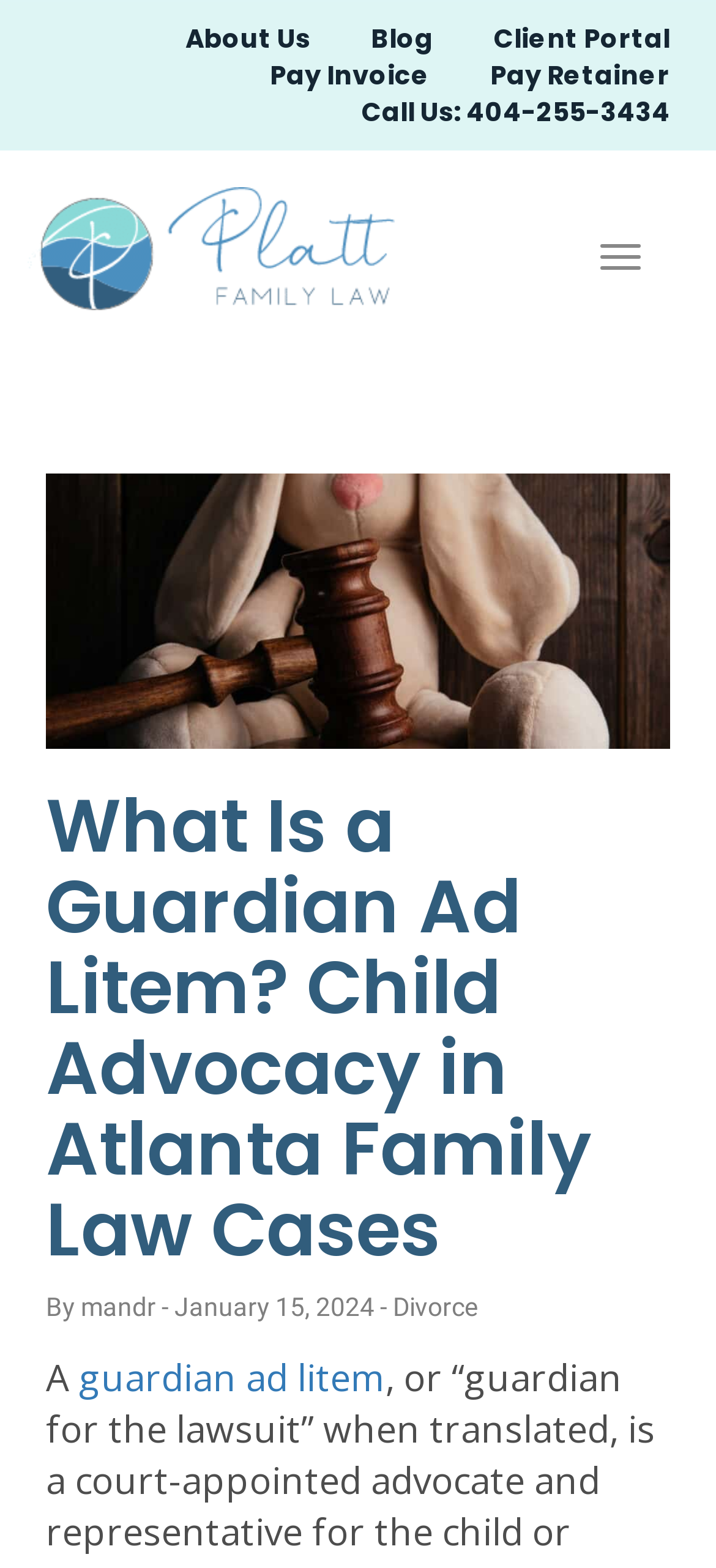What is the text on the top-left link?
Please provide a single word or phrase as the answer based on the screenshot.

About Us